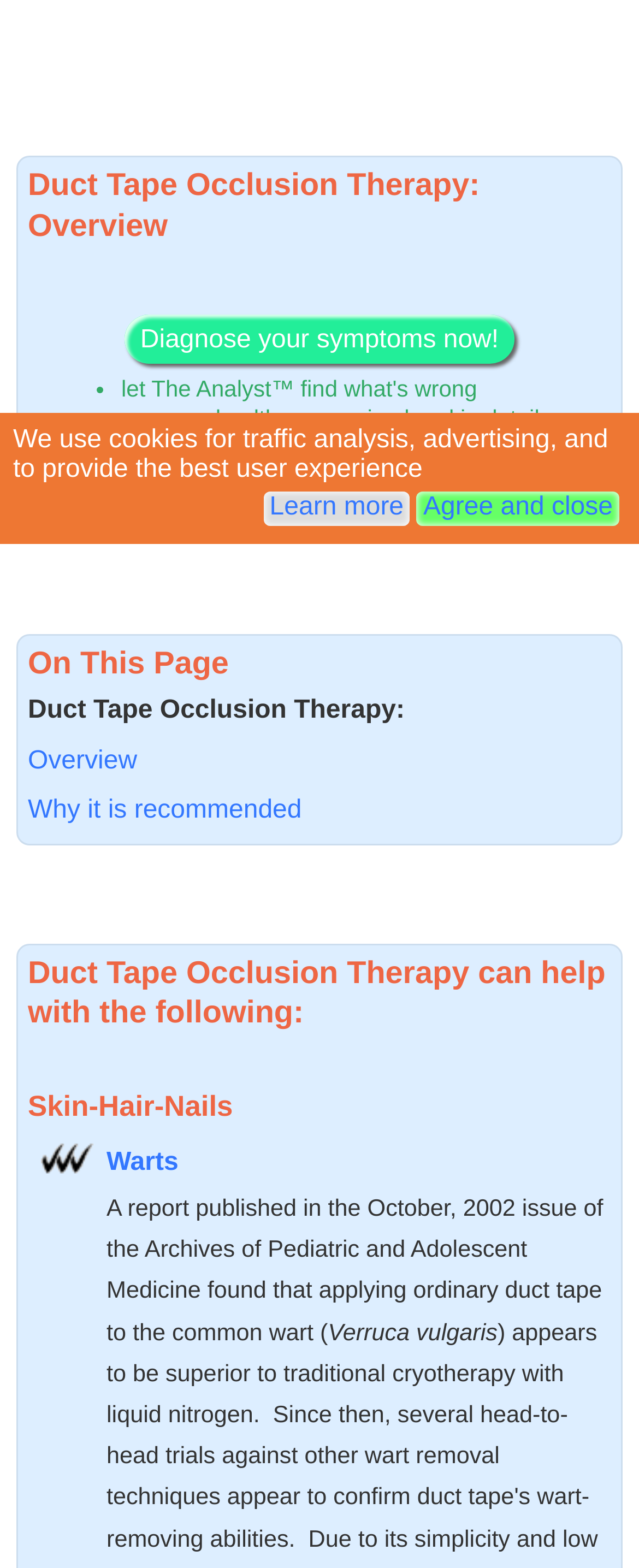Find the bounding box coordinates for the HTML element described as: "Overview". The coordinates should consist of four float values between 0 and 1, i.e., [left, top, right, bottom].

[0.044, 0.472, 0.956, 0.5]